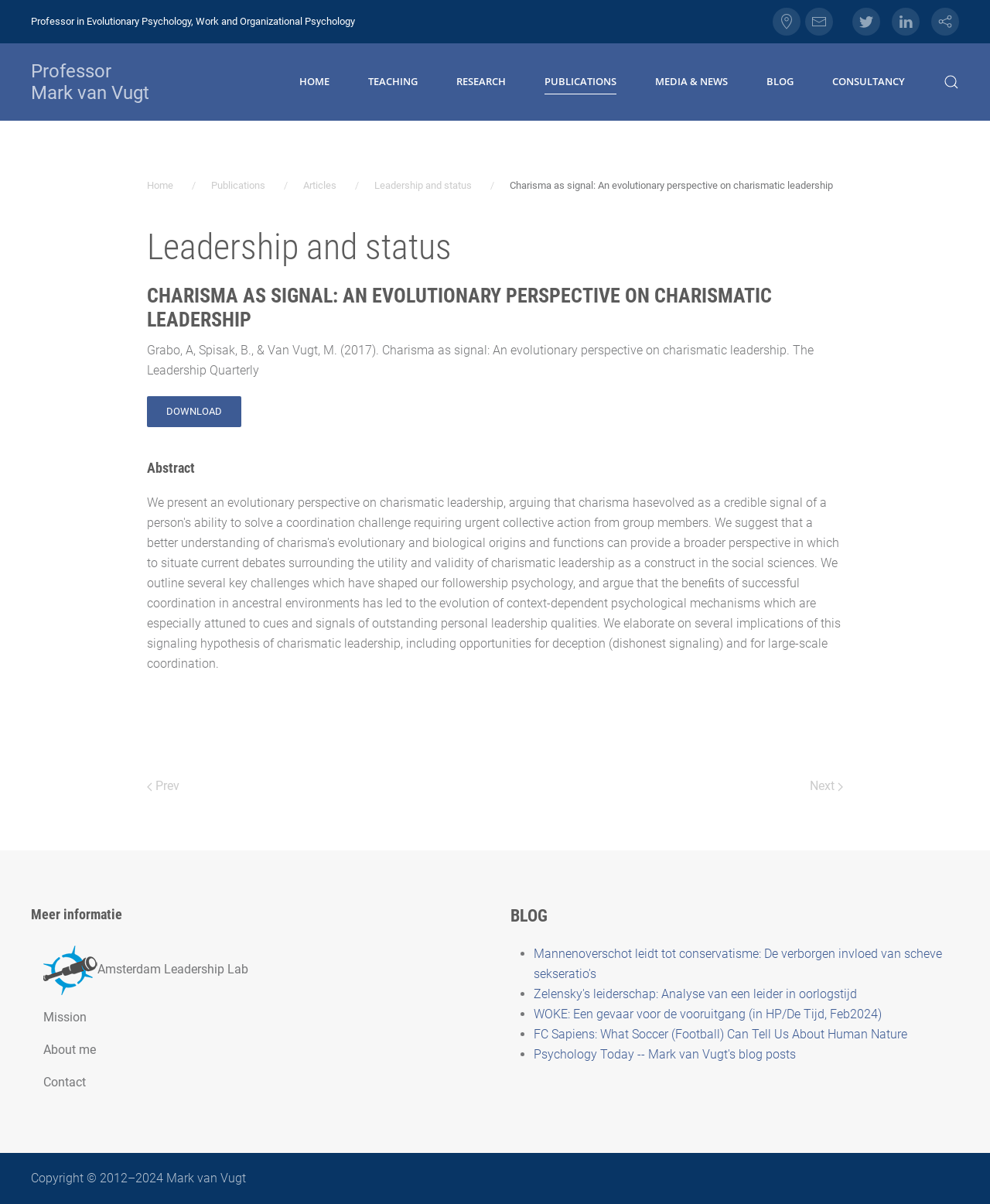Create a full and detailed caption for the entire webpage.

This webpage appears to be a personal website or blog of Professor Mark van Vugt, who is a professor in Evolutionary Psychology, Work, and Organizational Psychology. At the top of the page, there is a heading with his title and a link to his name. Below this, there are several links to different sections of the website, including "HOME", "TEACHING", "RESEARCH", "PUBLICATIONS", "MEDIA & NEWS", "BLOG", and "CONSULTANCY".

The main content of the page is divided into two sections. On the left side, there is an article titled "Charisma as signal: An evolutionary perspective on charismatic leadership" with a heading, abstract, and a link to download the article. Below this, there are links to navigate to the previous or next article.

On the right side, there are several sections. The first section is titled "Leadership and status" and contains a list of links to different articles or publications. Below this, there is a section titled "Meer informatie" (which means "More information" in Dutch) with links to the Amsterdam Leadership Lab, Mission, About me, and Contact.

Further down, there is a section titled "BLOG" with a list of blog posts, each marked with a bullet point. The blog posts have titles such as "Mannenoverschot leidt tot conservatisme: De verborgen invloed van scheve sekseratio's" and "Zelensky's leiderschap: Analyse van een leider in oorlogstijd".

At the very bottom of the page, there is a copyright notice with the years 2012-2024 and the name Mark van Vugt.

Throughout the page, there are several images, but they are not descriptive and seem to be icons or logos rather than content images.